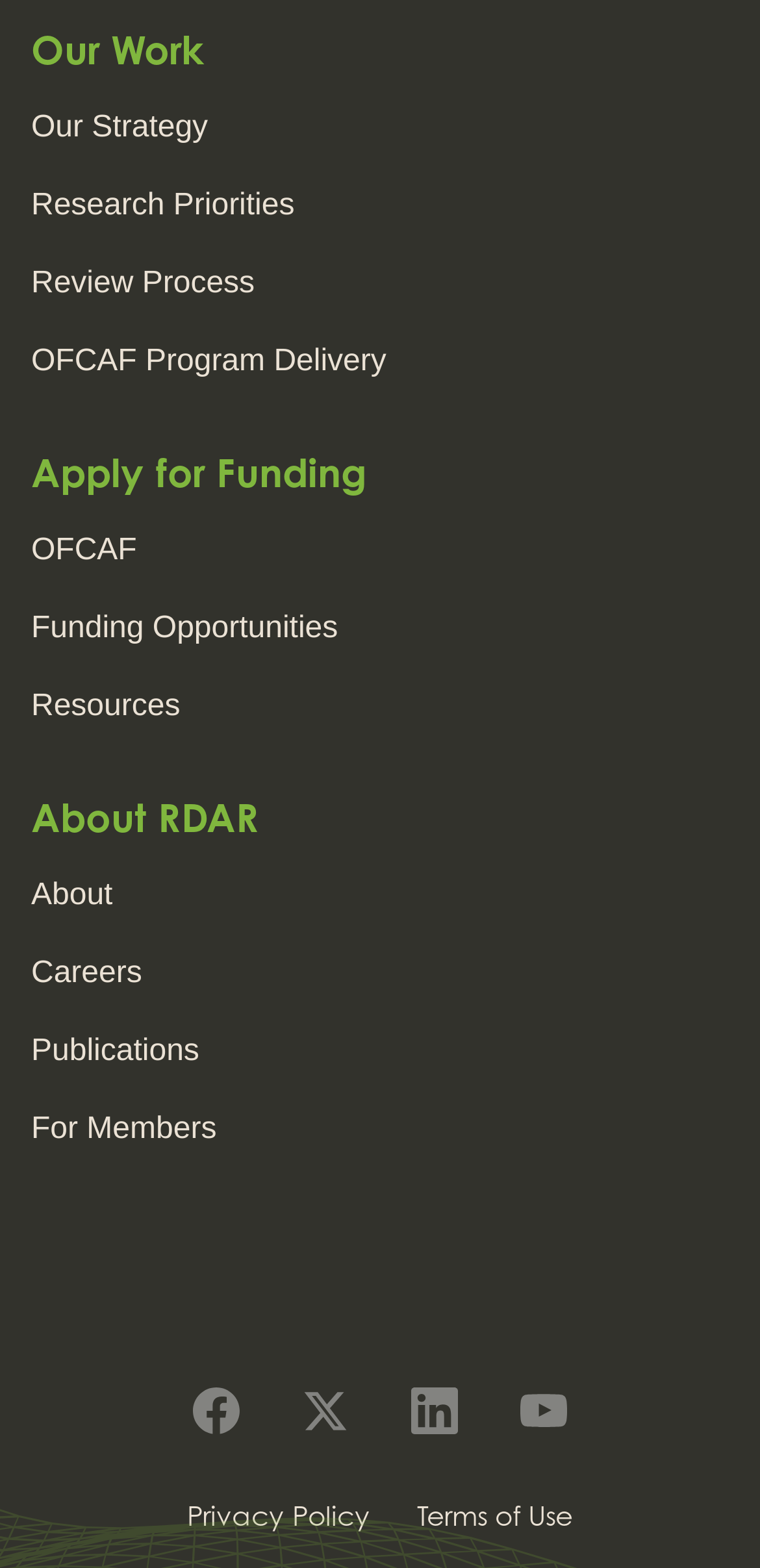Can you specify the bounding box coordinates of the area that needs to be clicked to fulfill the following instruction: "Follow on 'Twitter'"?

[0.397, 0.885, 0.459, 0.914]